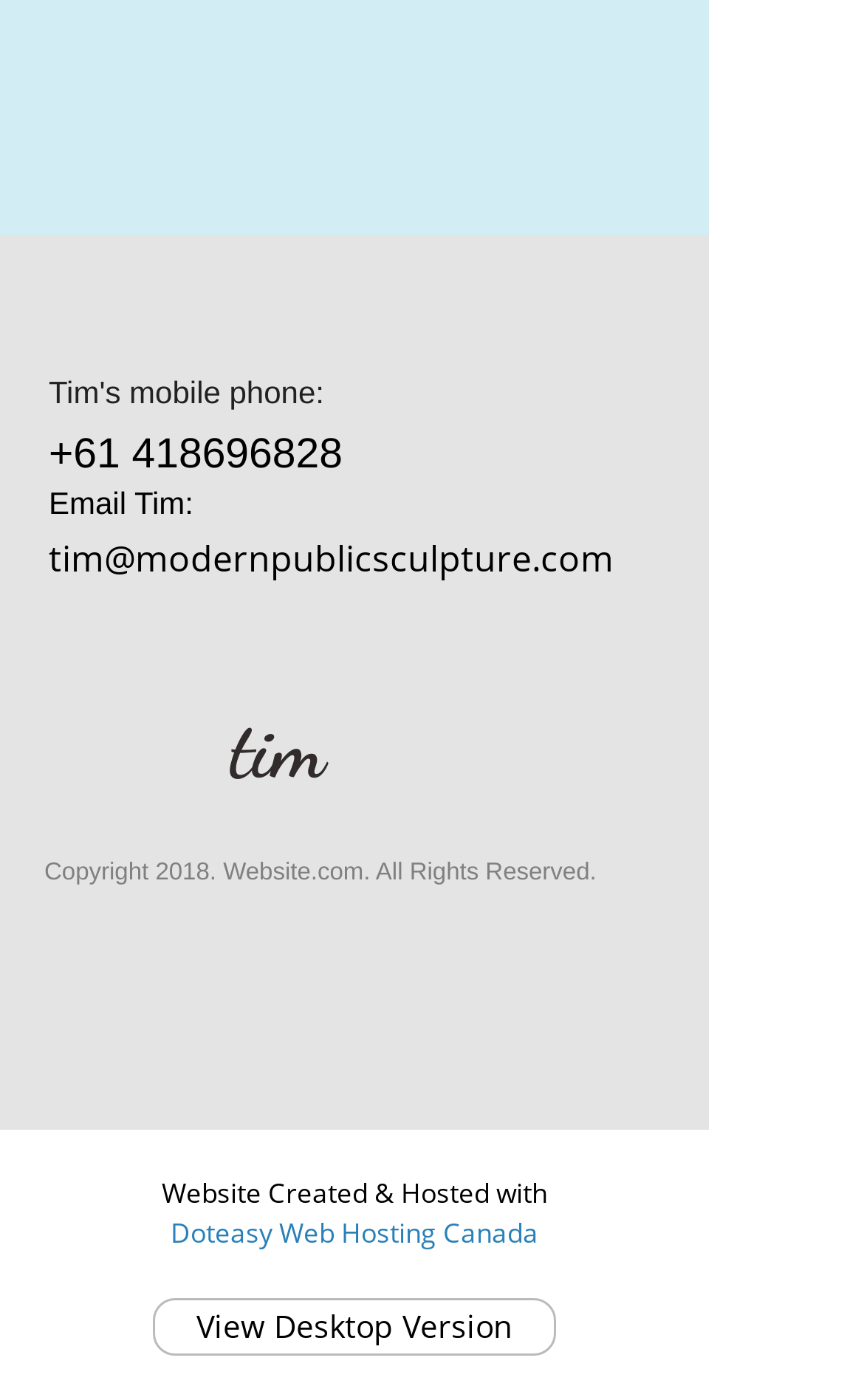Locate and provide the bounding box coordinates for the HTML element that matches this description: "Doteasy Web Hosting Canada".

[0.197, 0.867, 0.623, 0.894]